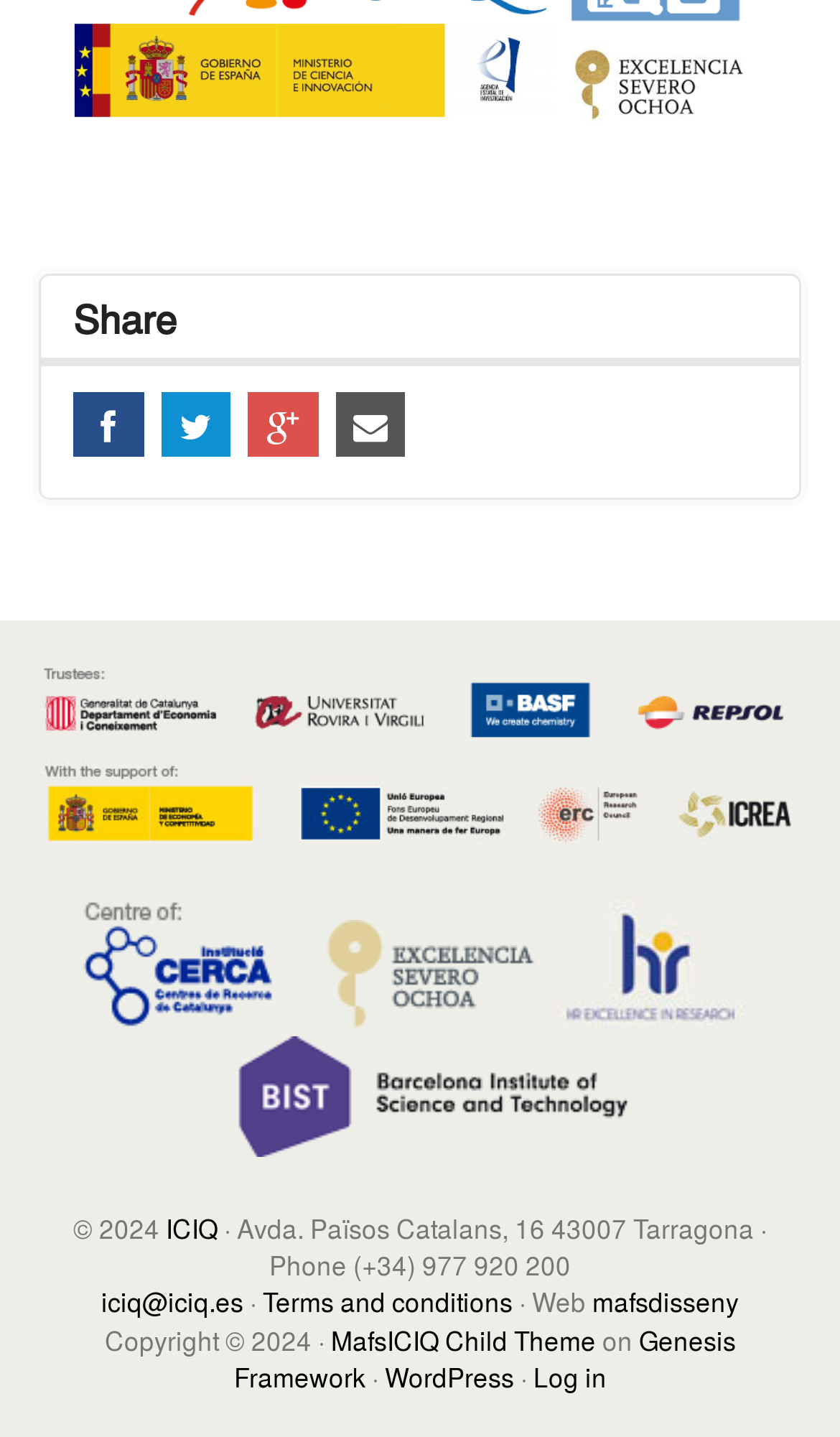What is the address of the institute?
Provide a thorough and detailed answer to the question.

The answer can be found by looking at the static text at the bottom of the page, which mentions the address as 'Avda. Països Catalans, 16 43007 Tarragona'.